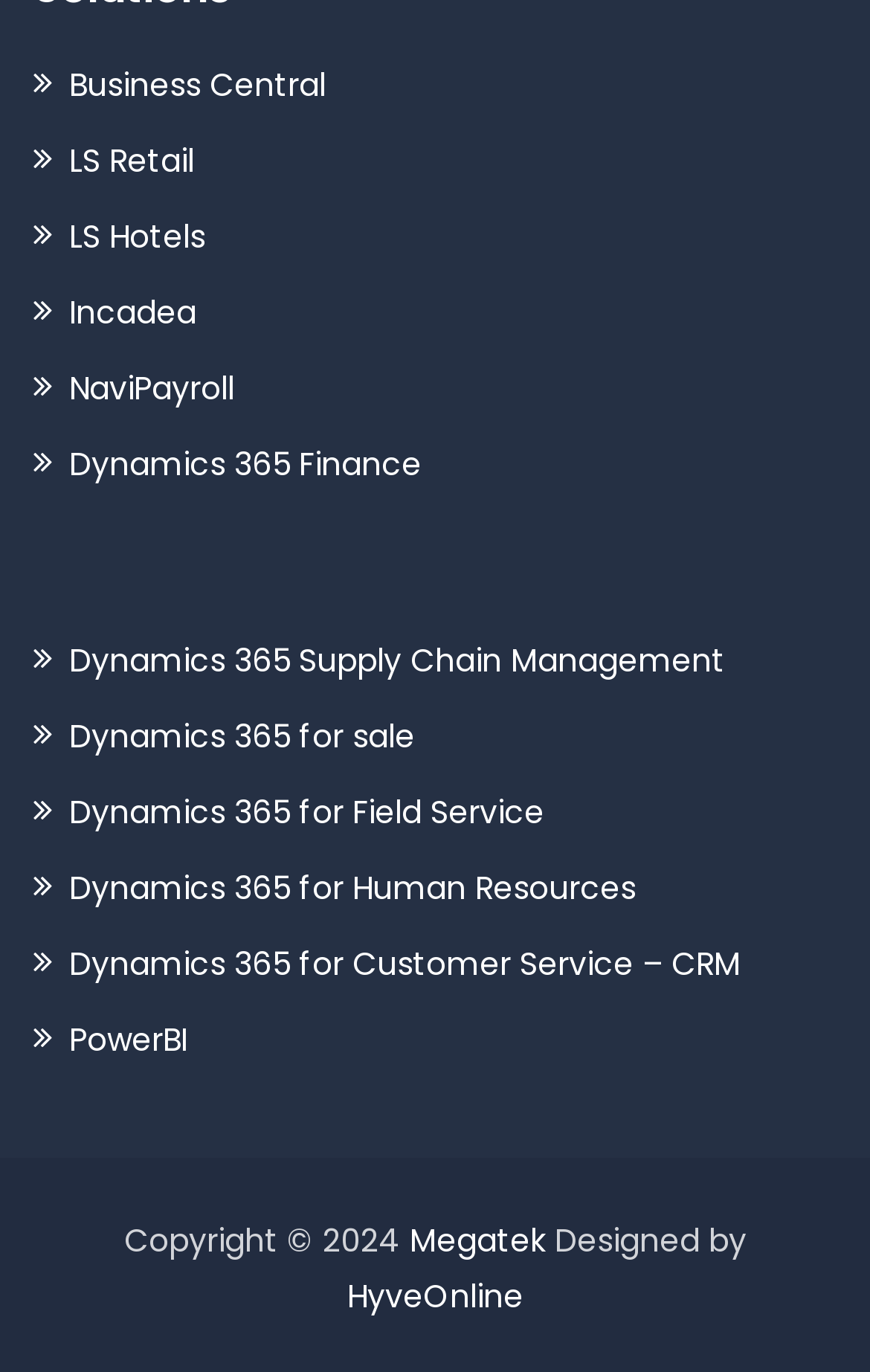Provide a brief response to the question using a single word or phrase: 
What is the name of the company that designed the webpage?

HyveOnline